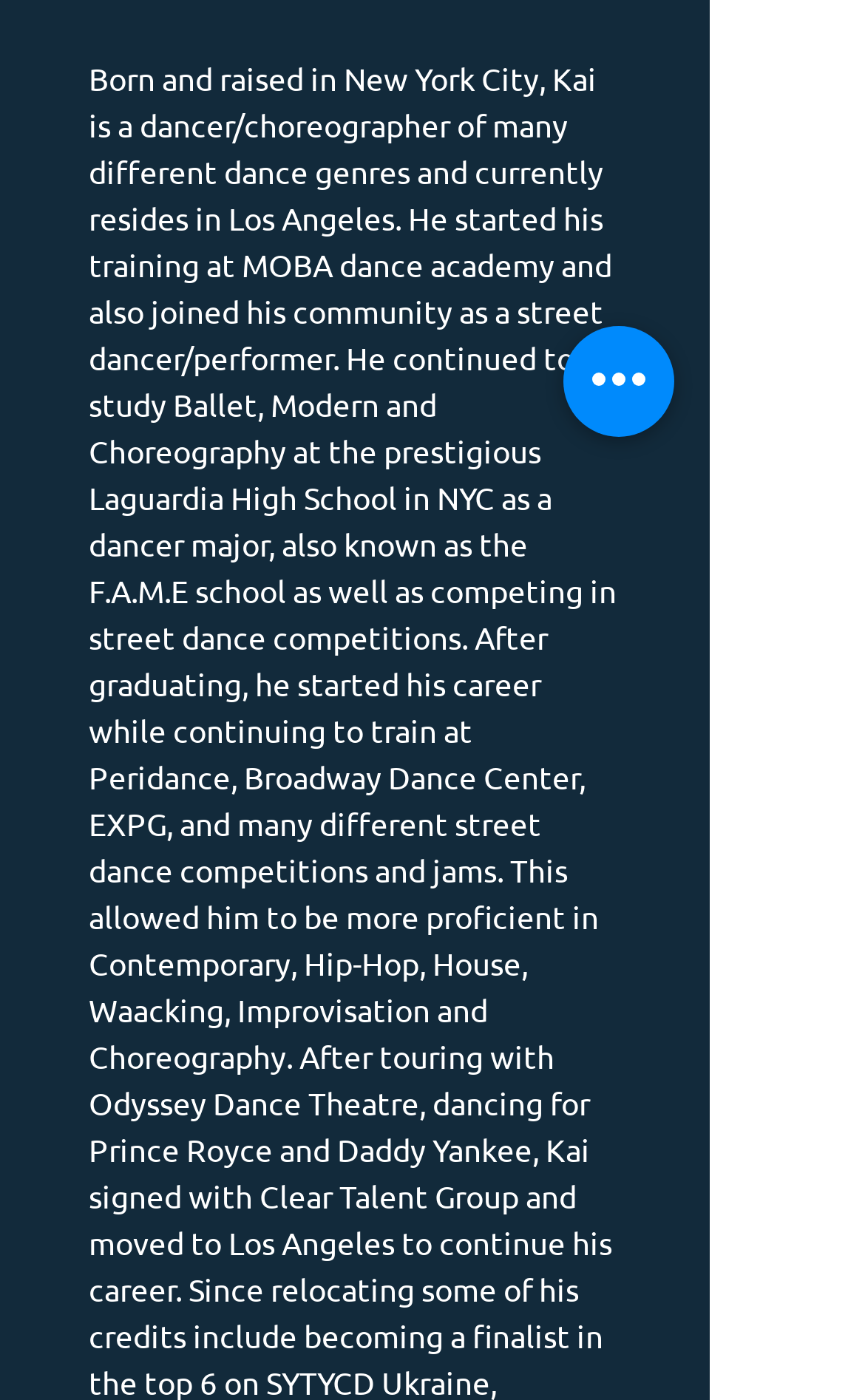Based on the element description aria-label="Quick actions", identify the bounding box coordinates for the UI element. The coordinates should be in the format (top-left x, top-left y, bottom-right x, bottom-right y) and within the 0 to 1 range.

[0.651, 0.233, 0.779, 0.312]